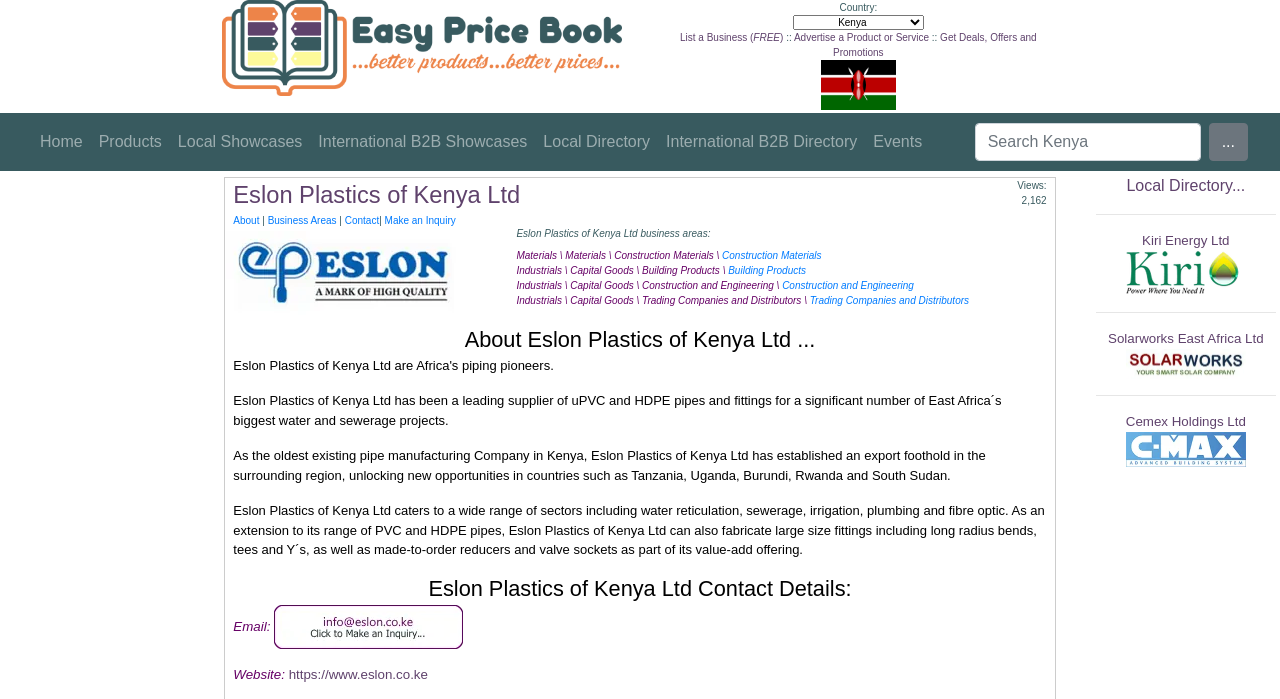What sectors does Eslon Plastics of Kenya Ltd cater to?
Based on the screenshot, respond with a single word or phrase.

Water reticulation, sewerage, irrigation, plumbing, and fibre optic